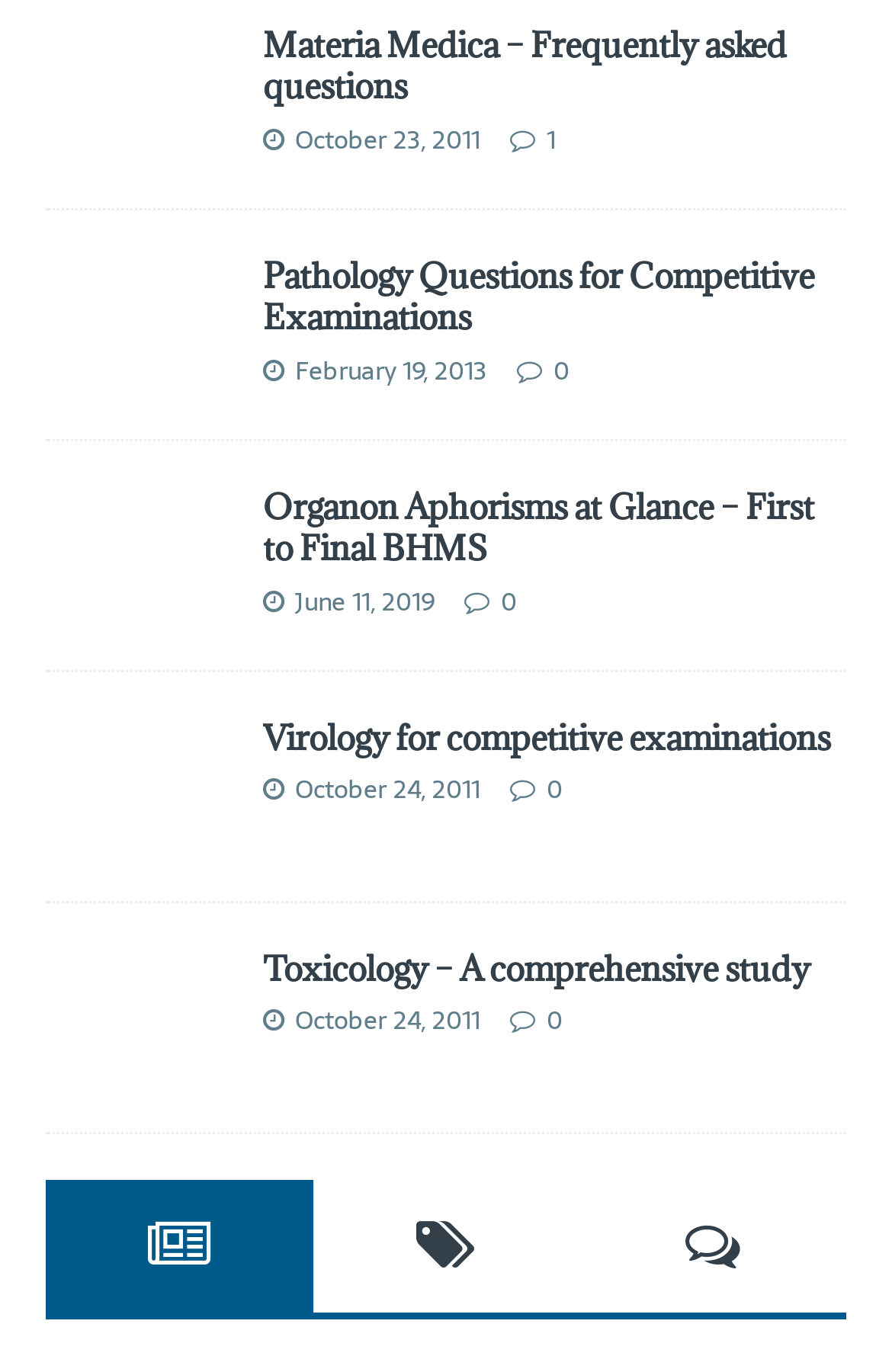Given the content of the image, can you provide a detailed answer to the question?
What is the title of the last link?

The last link is located at the bottom of the webpage, with a bounding box coordinate of [0.295, 0.69, 0.908, 0.722]. The OCR text of this link is 'Toxicology – A comprehensive study'.